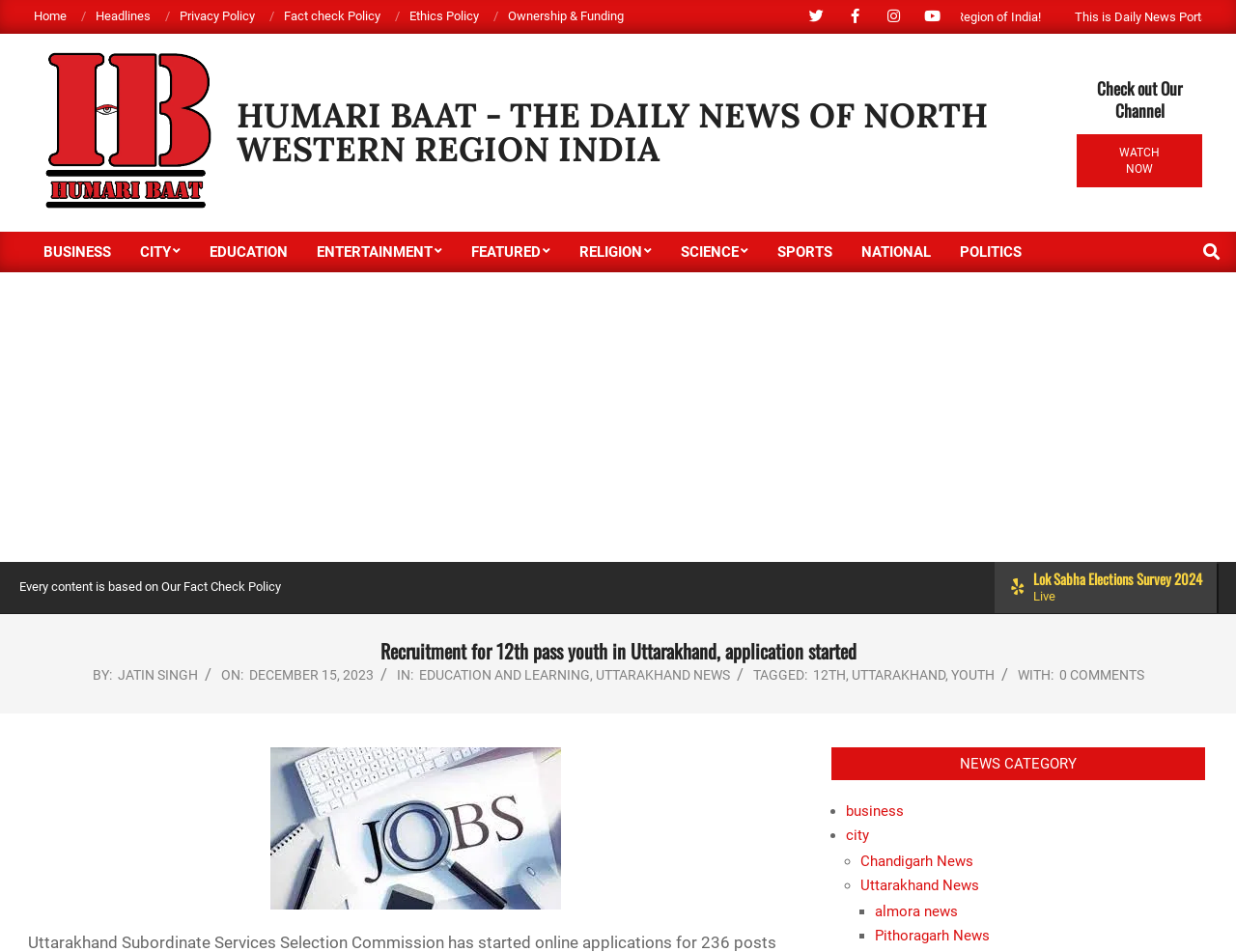Who is the author of the news article?
Give a detailed response to the question by analyzing the screenshot.

The author of the news article can be found below the title of the article, where it is written as 'BY: JATIN SINGH'.